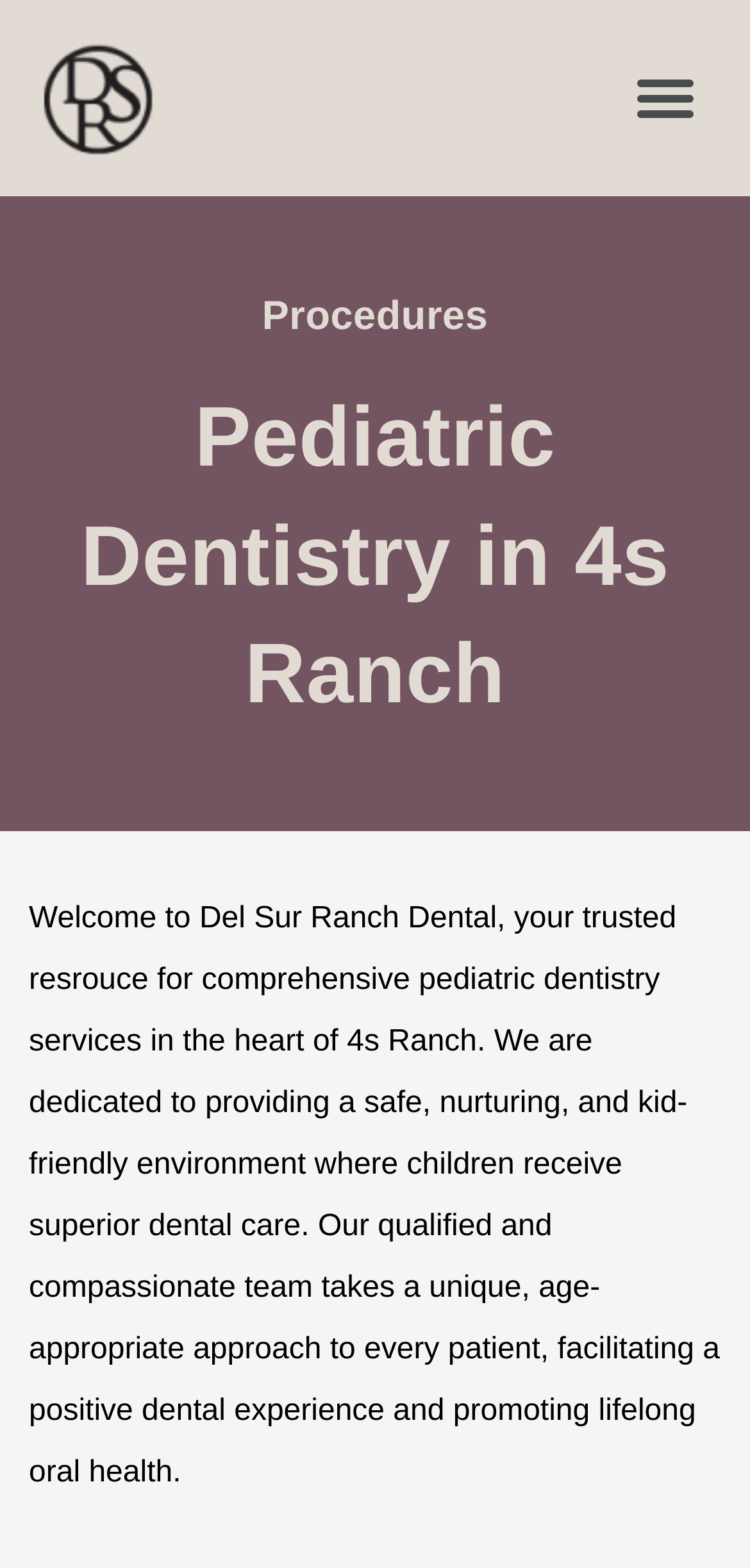What is the approach of the dental team?
Please respond to the question with a detailed and informative answer.

The approach of the dental team is described as 'age-appropriate', which means that they tailor their approach to the individual needs and developmental stage of each child, facilitating a positive dental experience.